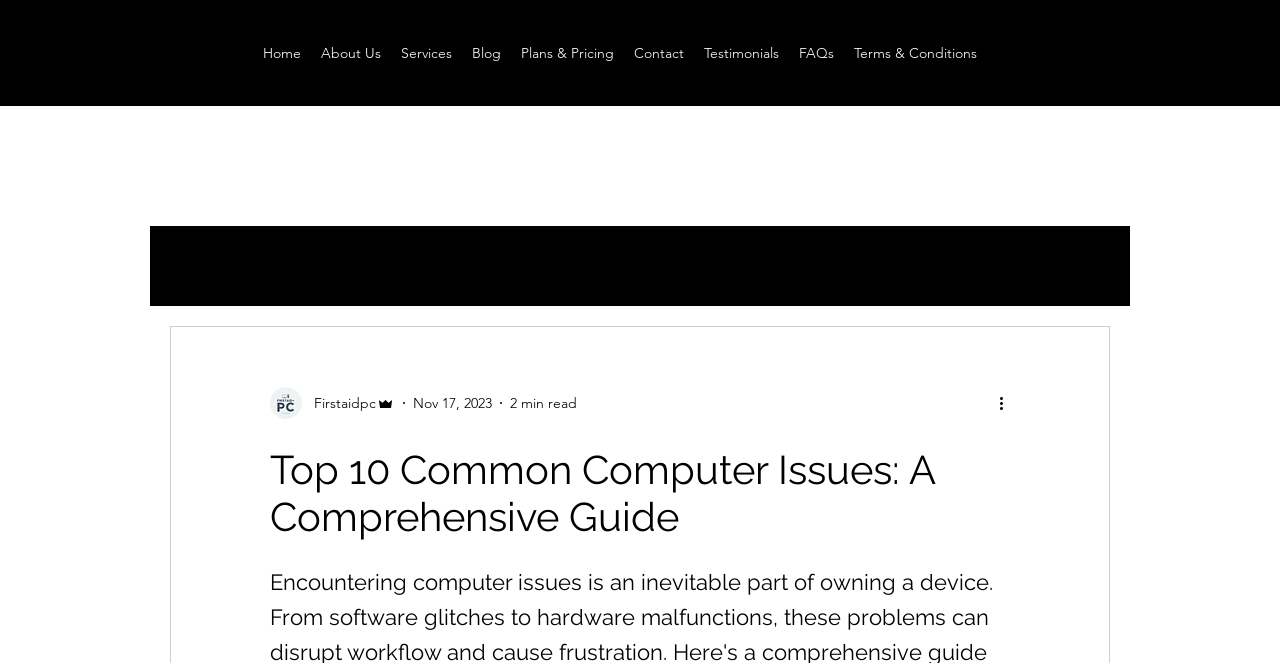Specify the bounding box coordinates of the area to click in order to execute this command: 'visit the about us page'. The coordinates should consist of four float numbers ranging from 0 to 1, and should be formatted as [left, top, right, bottom].

[0.243, 0.057, 0.305, 0.103]